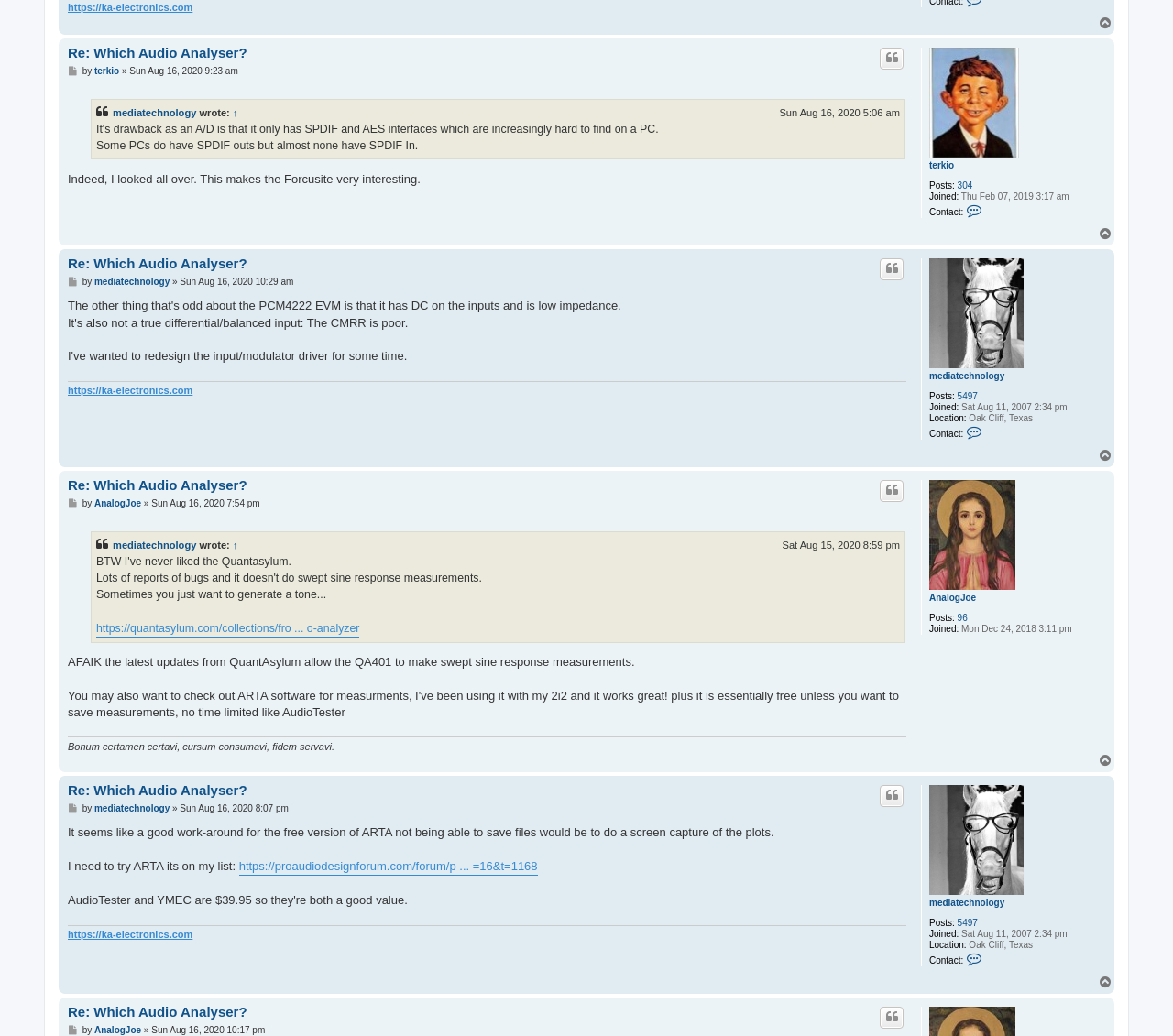Could you highlight the region that needs to be clicked to execute the instruction: "Click the user avatar"?

[0.792, 0.046, 0.869, 0.152]